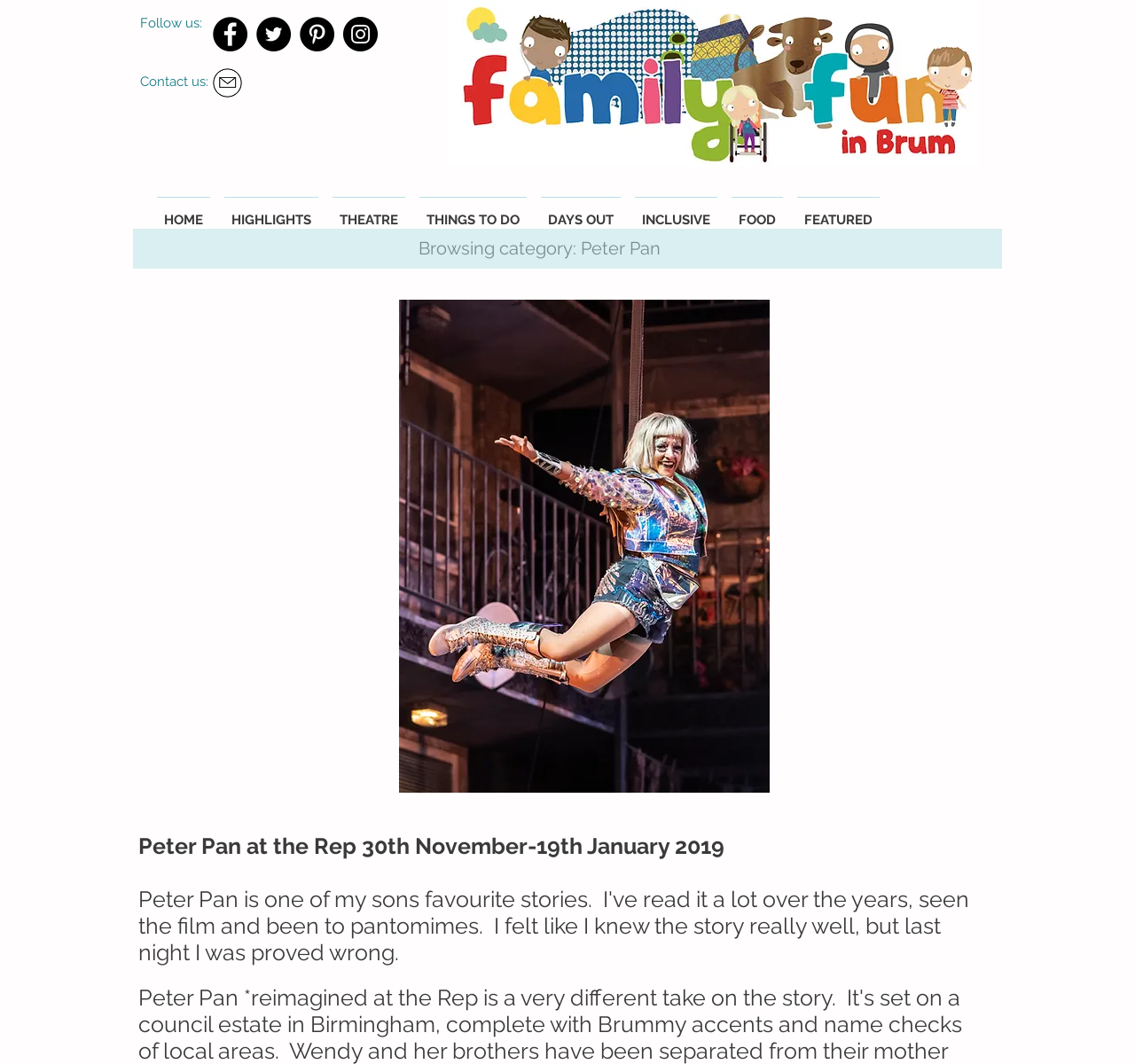Give the bounding box coordinates for the element described as: "aria-label="Facebook"".

[0.188, 0.016, 0.218, 0.048]